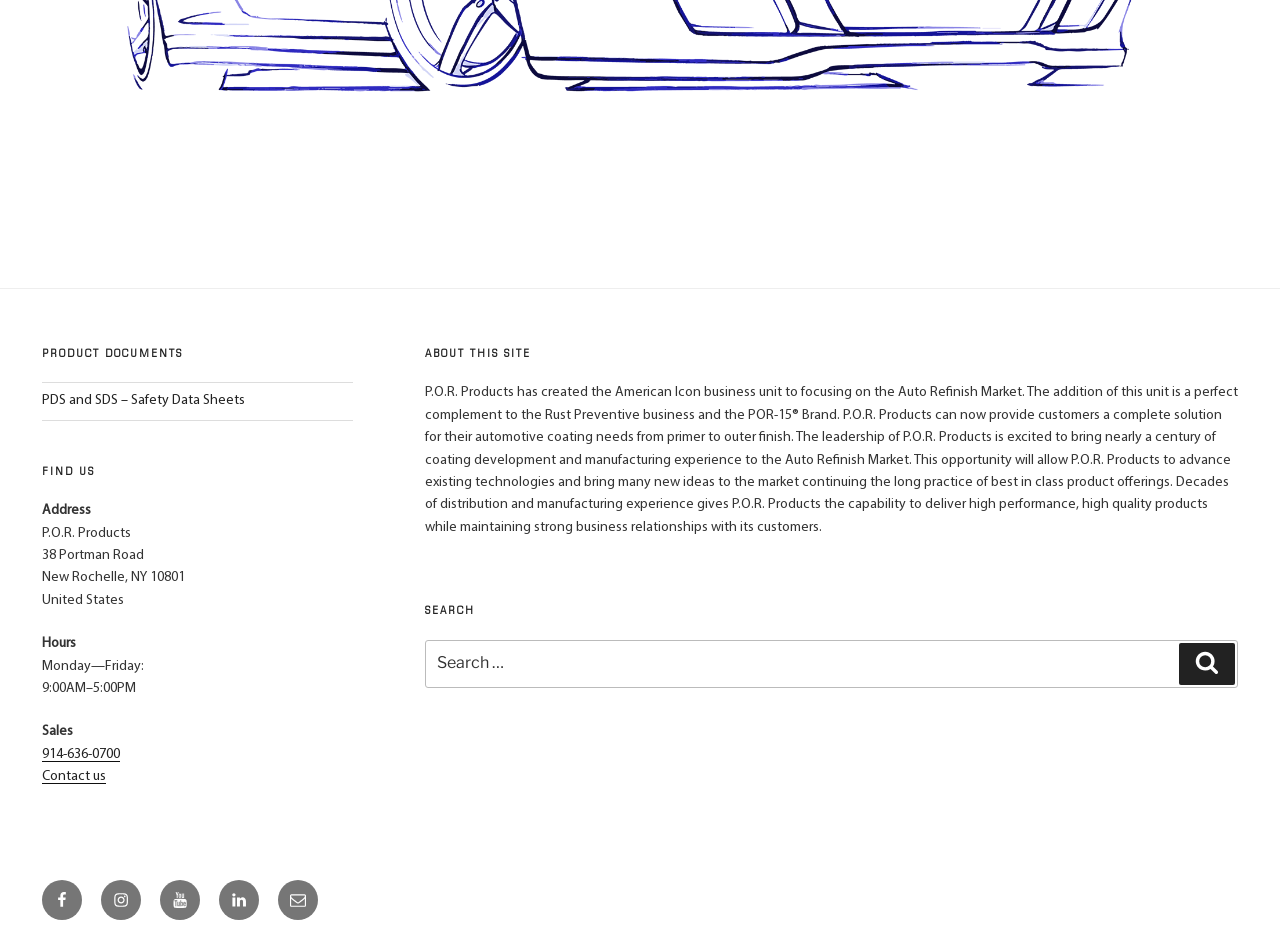What types of documents are available for products?
Carefully analyze the image and provide a thorough answer to the question.

The types of documents available for products can be found in the footer section of the webpage, specifically in the 'PRODUCT DOCUMENTS' section, where a link to 'PDS and SDS – Safety Data Sheets' is provided.